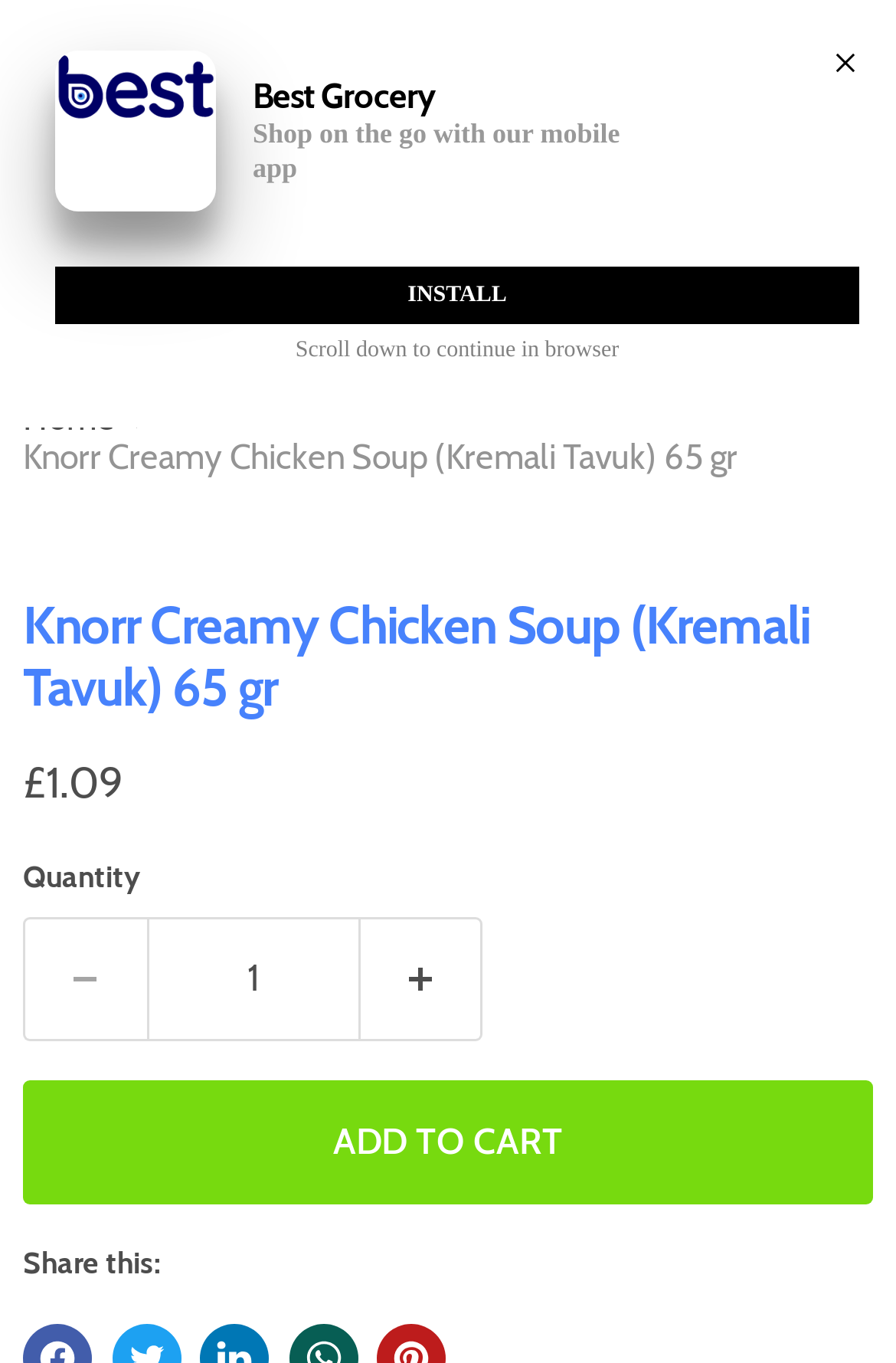What is the function of the search bar?
Look at the image and answer the question using a single word or phrase.

To search for products